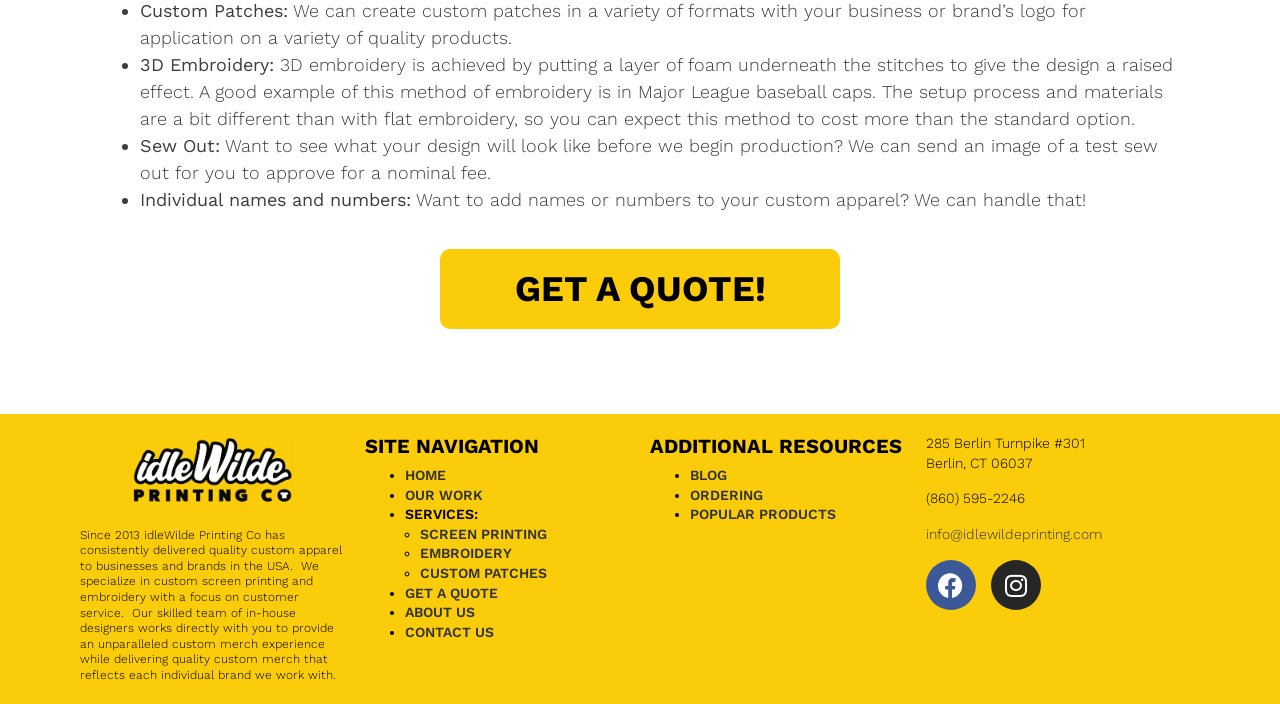Mark the bounding box of the element that matches the following description: "Ordering".

[0.539, 0.691, 0.596, 0.714]